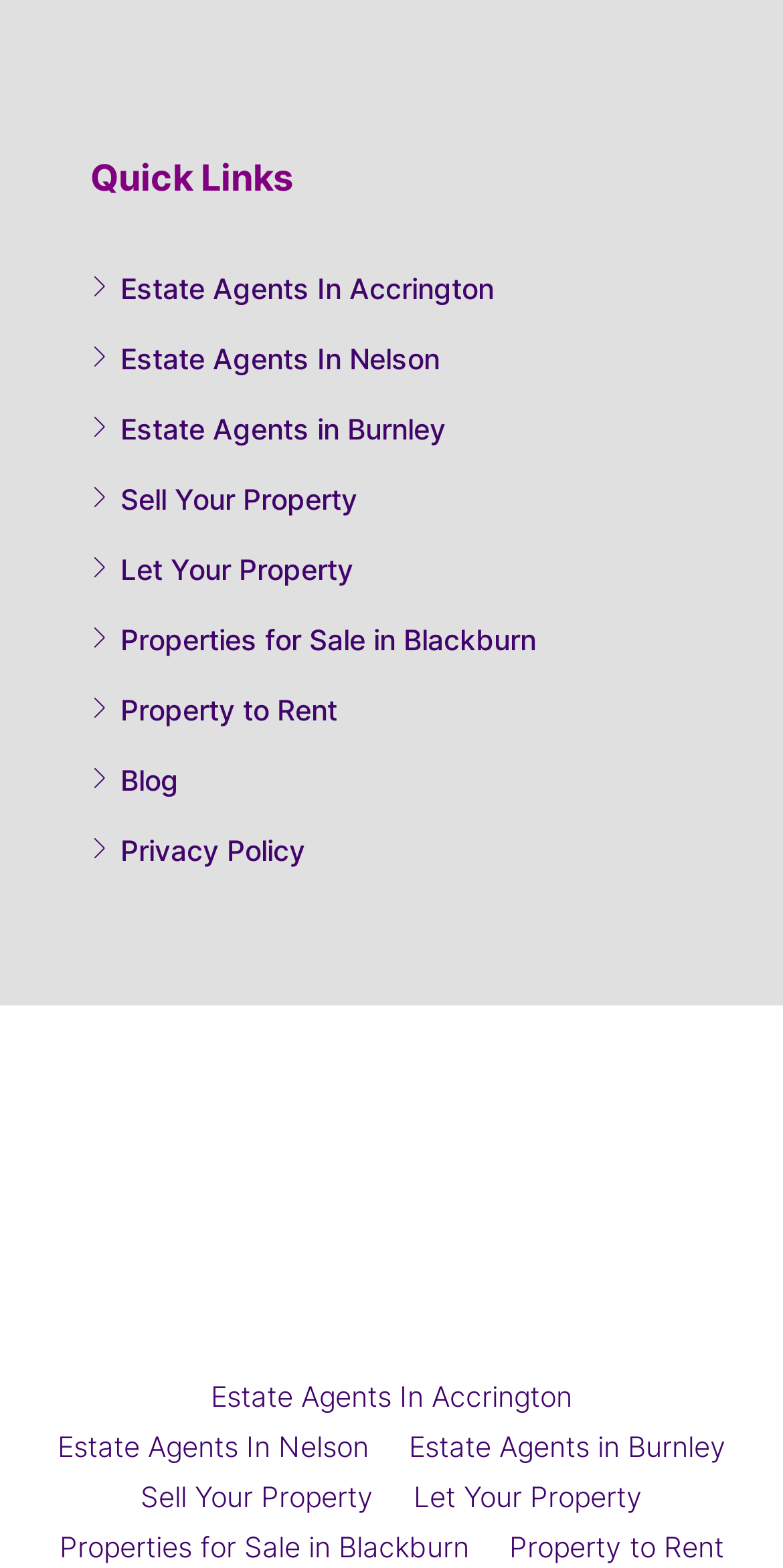Locate the bounding box coordinates of the clickable region necessary to complete the following instruction: "Read the Blog". Provide the coordinates in the format of four float numbers between 0 and 1, i.e., [left, top, right, bottom].

[0.115, 0.486, 0.228, 0.508]